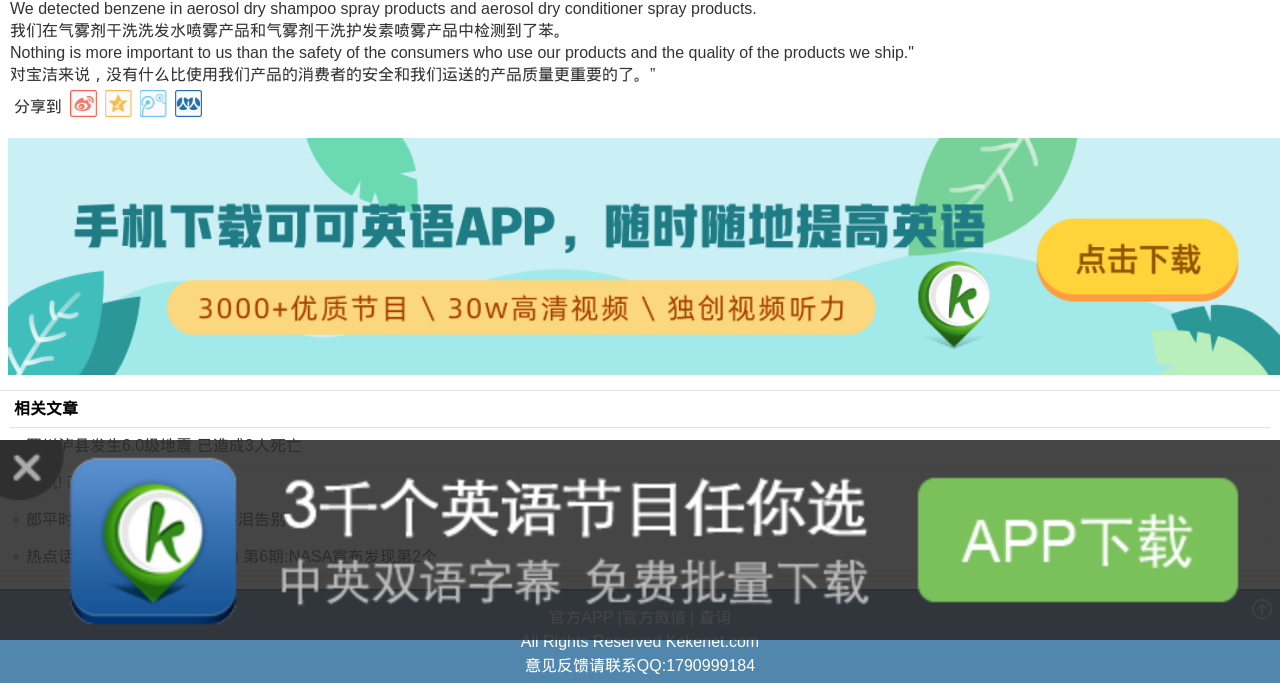Based on the element description 官方微信, identify the bounding box of the UI element in the given webpage screenshot. The coordinates should be in the format (top-left x, top-left y, bottom-right x, bottom-right y) and must be between 0 and 1.

[0.486, 0.892, 0.536, 0.917]